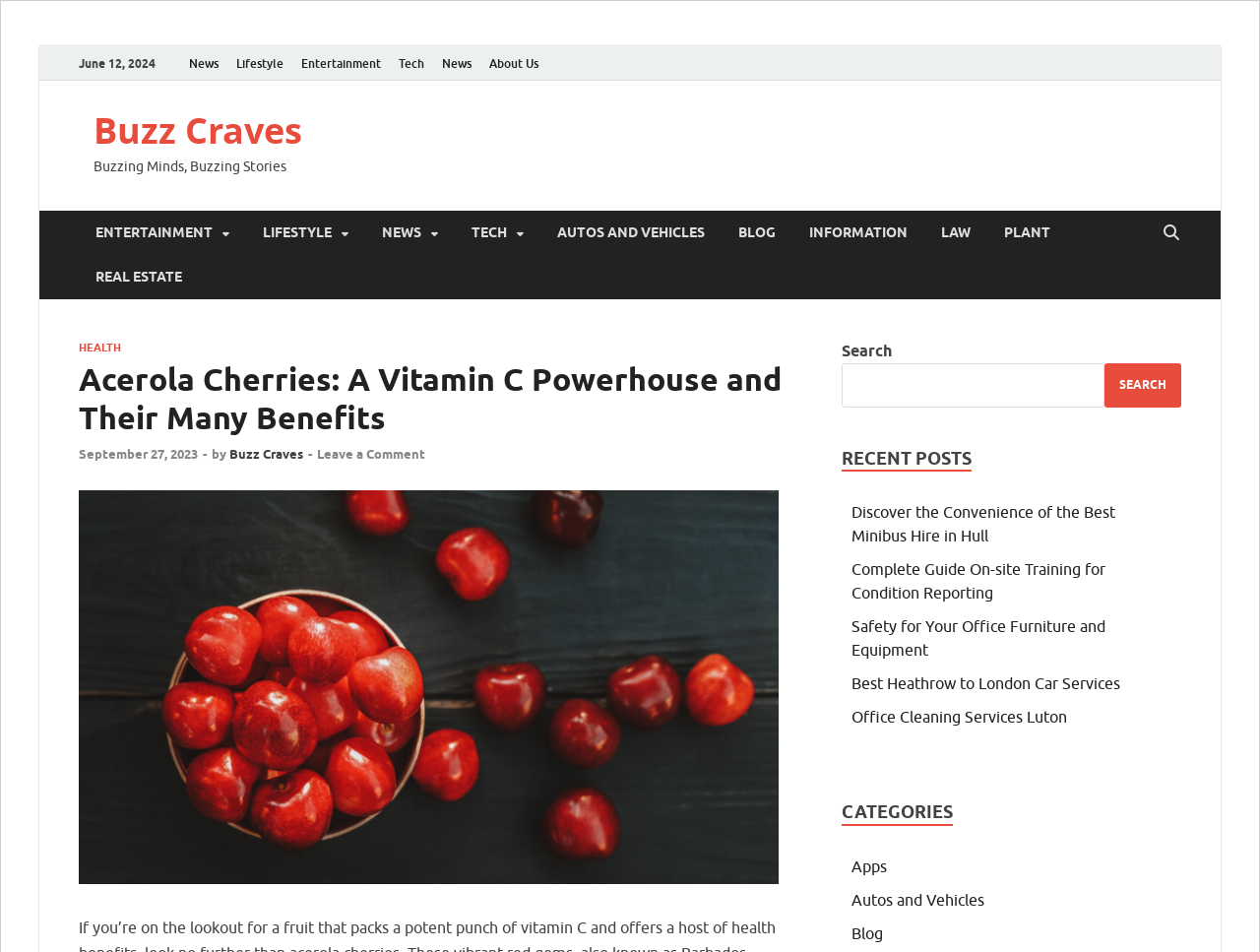Determine the bounding box coordinates of the region I should click to achieve the following instruction: "Click the 'Zucker & Zucker' link". Ensure the bounding box coordinates are four float numbers between 0 and 1, i.e., [left, top, right, bottom].

None